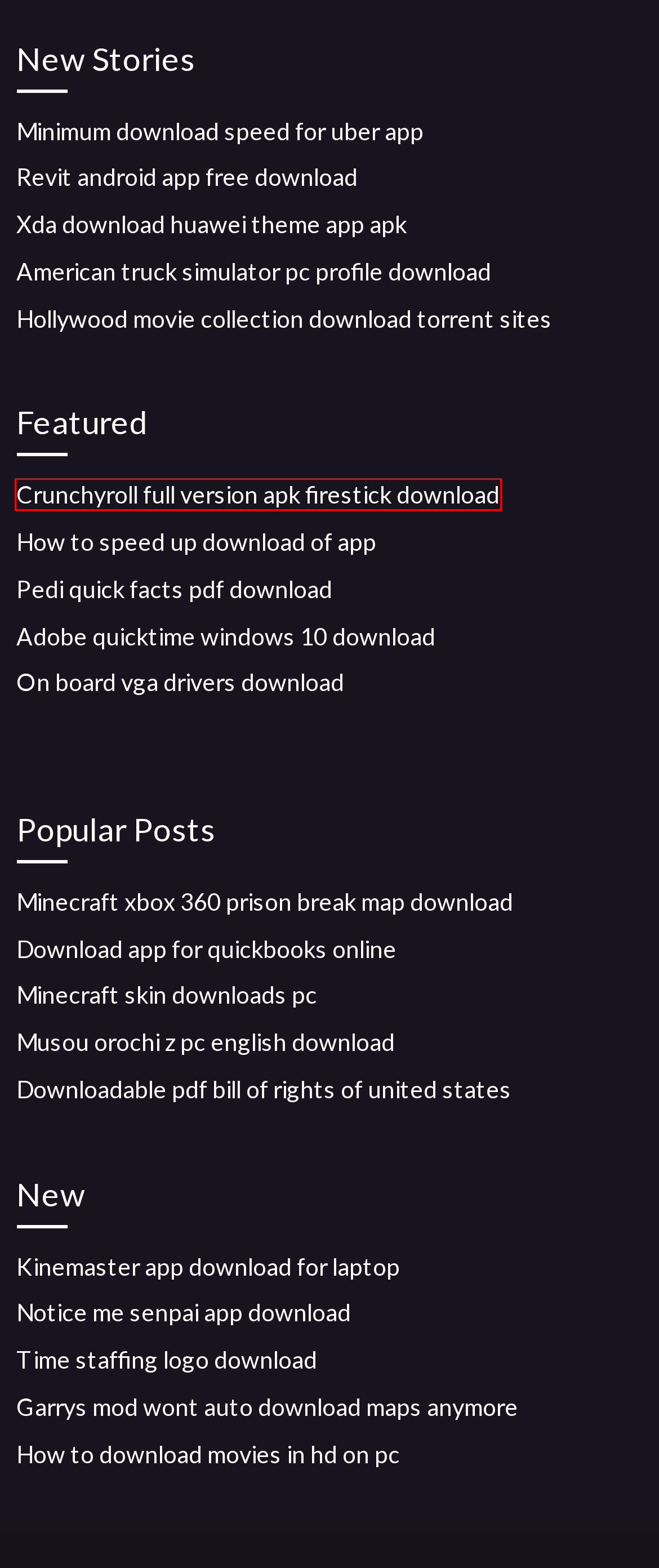Look at the screenshot of the webpage and find the element within the red bounding box. Choose the webpage description that best fits the new webpage that will appear after clicking the element. Here are the candidates:
A. Minecraft xbox 360 prison break map download (2020)
B. American truck simulator pc profile download [2020]
C. Kinemaster app download for laptop (2020)
D. Download app for quickbooks online (2020)
E. Adobe quicktime windows 10 download (2020)
F. Hollywood movie collection download torrent sites (2020)
G. Downloadable pdf bill of rights of united states [2020]
H. Crunchyroll full version apk firestick download [2020]

H